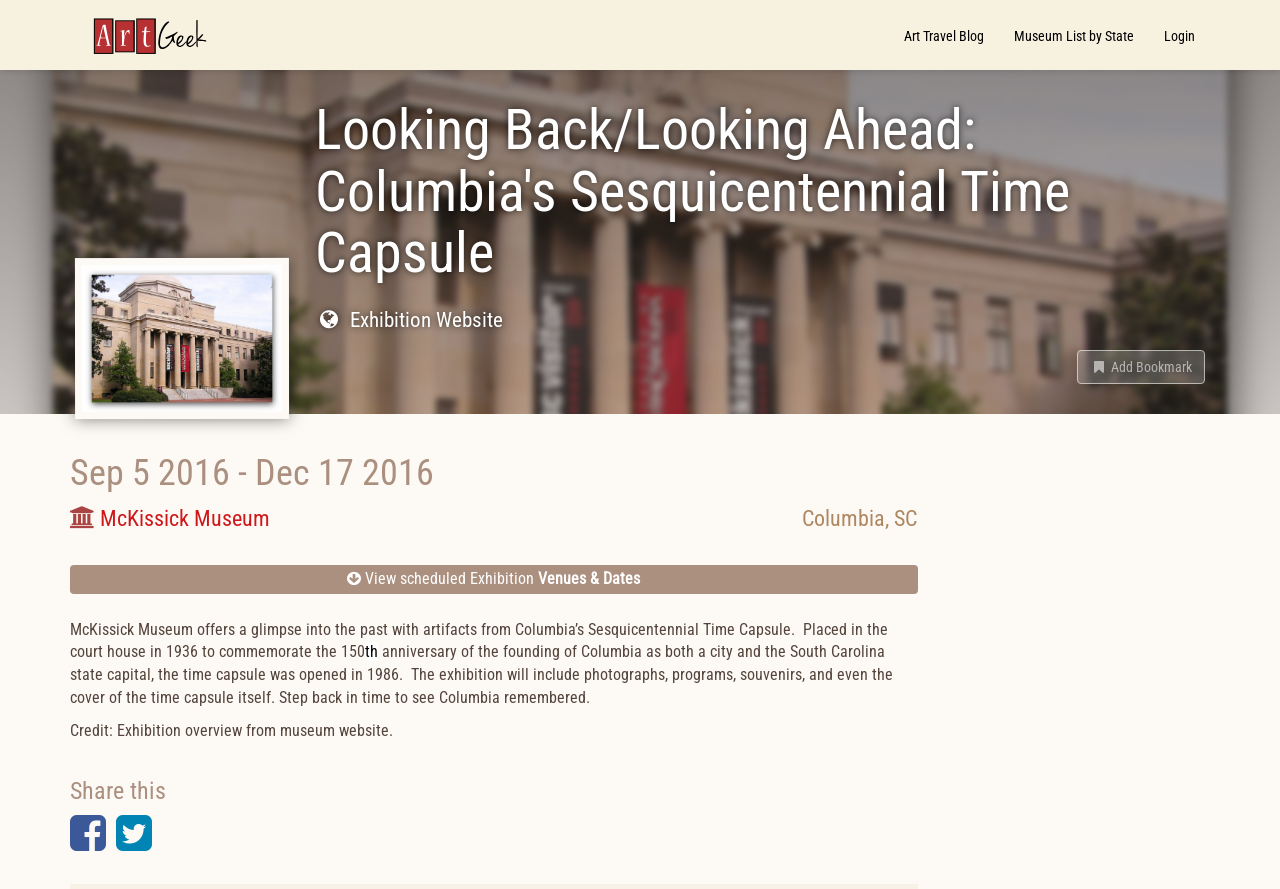With reference to the image, please provide a detailed answer to the following question: What is the purpose of the time capsule?

I found the answer by reading the StaticText that describes the time capsule, which mentions that it was placed in the court house in 1936 to commemorate the 150 anniversary of the founding of Columbia as both a city and the South Carolina state capital.